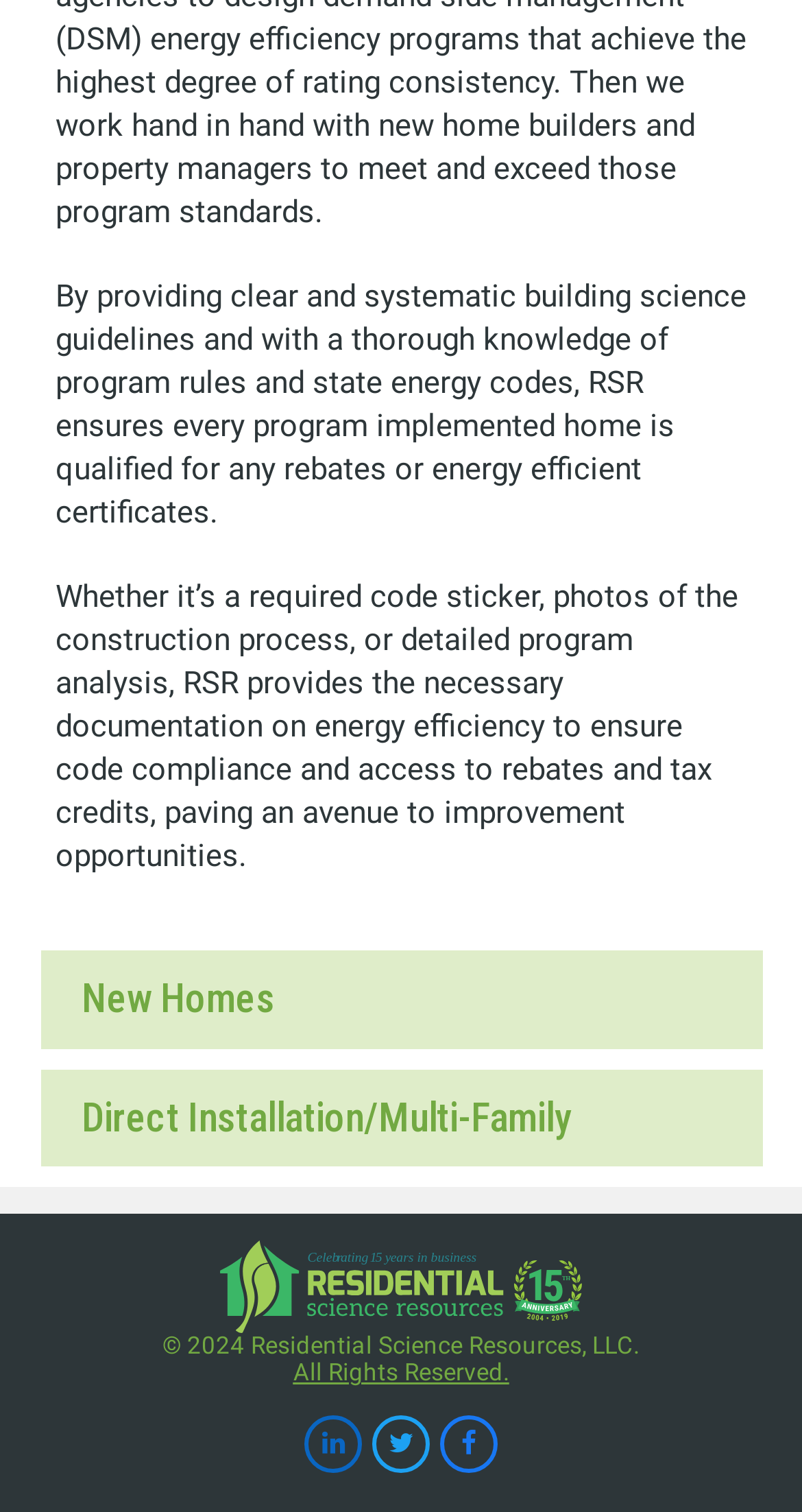How many social media links are at the bottom of the webpage?
From the image, respond using a single word or phrase.

3